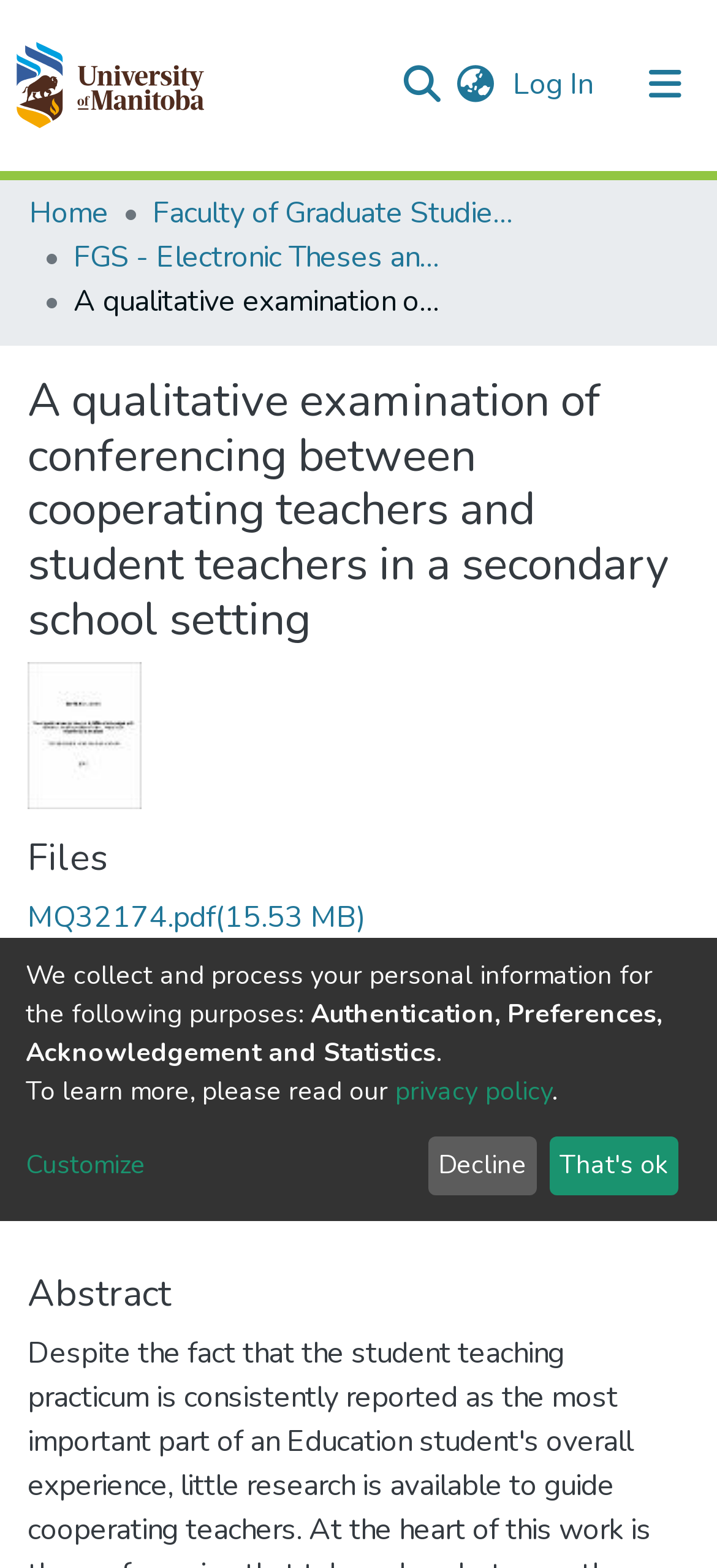What is the language of the webpage?
Please provide a comprehensive answer based on the contents of the image.

There is a language switch button in the top right corner of the webpage, but it does not specify the current language of the webpage. Therefore, the language of the webpage is not specified.